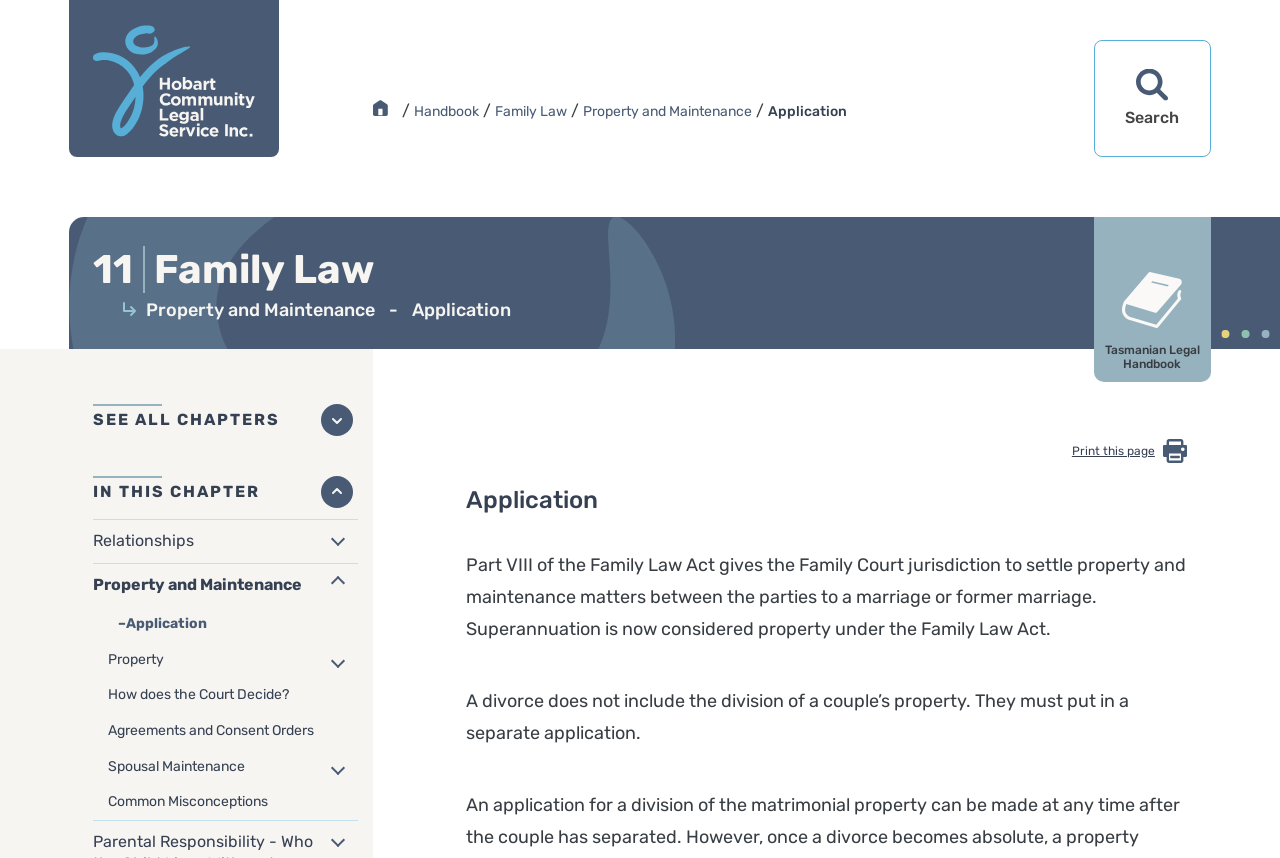Please give the bounding box coordinates of the area that should be clicked to fulfill the following instruction: "Print this page". The coordinates should be in the format of four float numbers from 0 to 1, i.e., [left, top, right, bottom].

[0.837, 0.517, 0.927, 0.533]